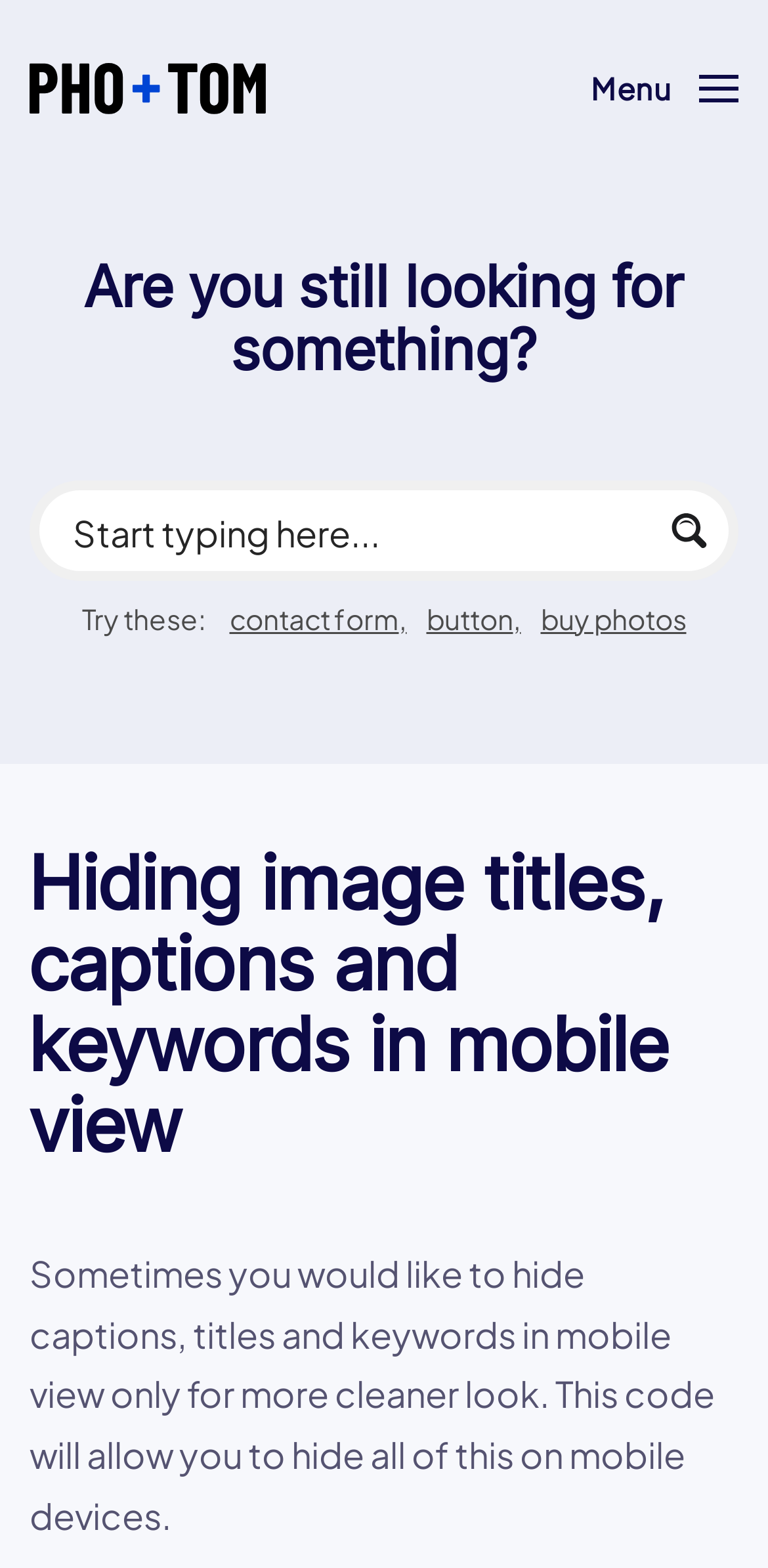Please give a one-word or short phrase response to the following question: 
What is the function of the button with a magnifier icon?

Search